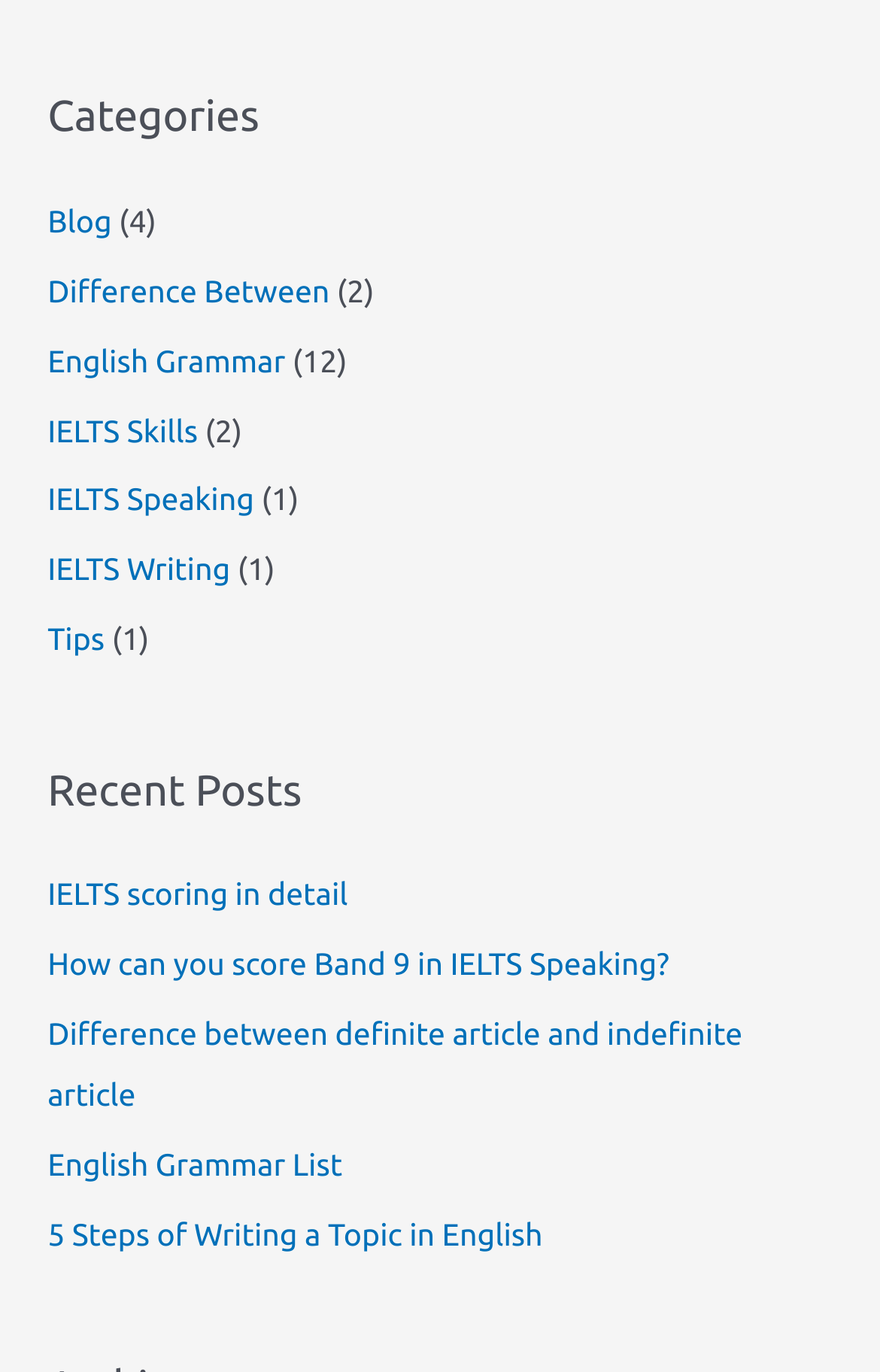How many IELTS-related categories are listed?
Based on the image, answer the question in a detailed manner.

There are 3 IELTS-related categories listed under 'Categories' section, which are 'IELTS Skills', 'IELTS Speaking', and 'IELTS Writing'.